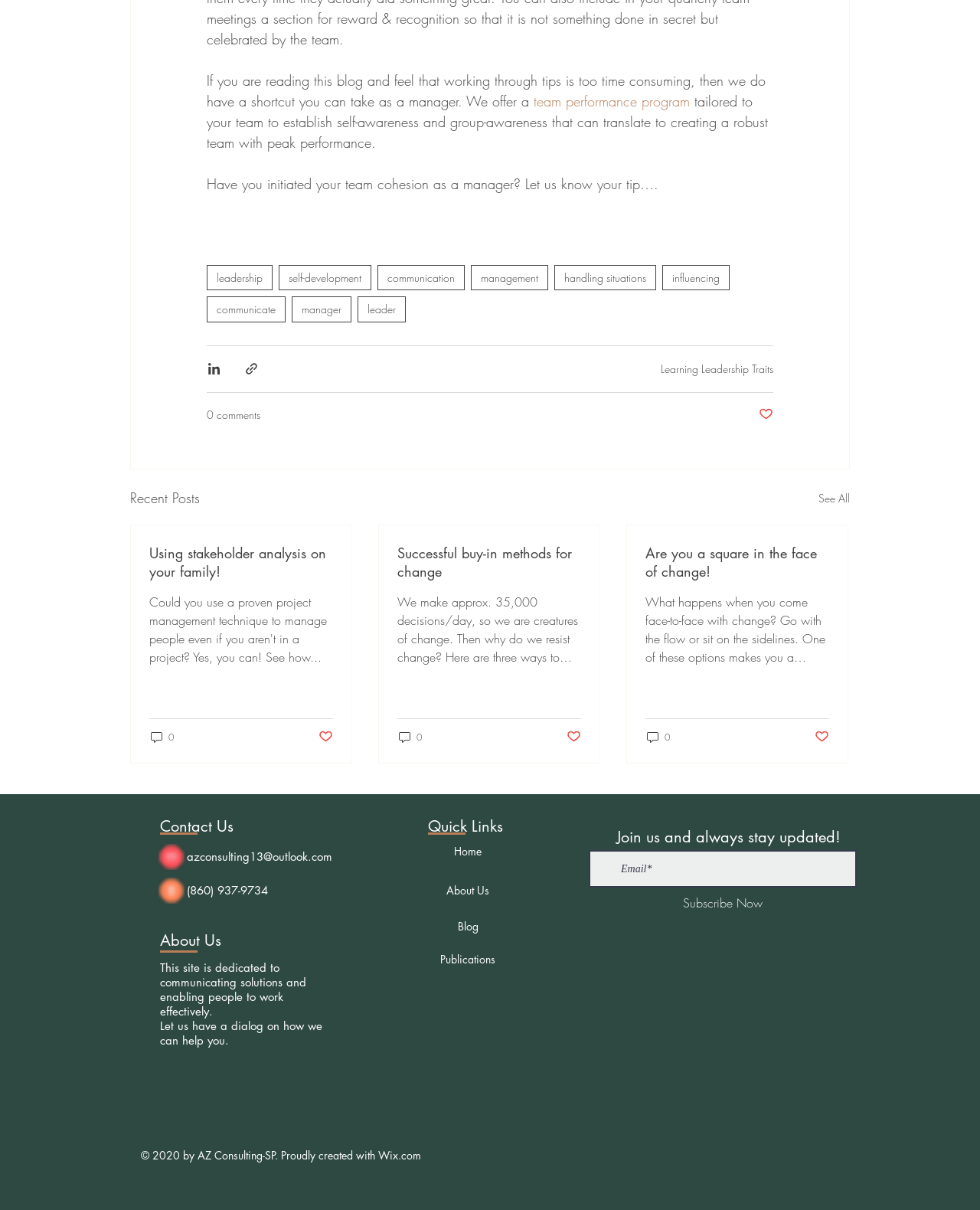Please locate the bounding box coordinates for the element that should be clicked to achieve the following instruction: "Read the 'Learning Leadership Traits' article". Ensure the coordinates are given as four float numbers between 0 and 1, i.e., [left, top, right, bottom].

[0.674, 0.299, 0.789, 0.311]